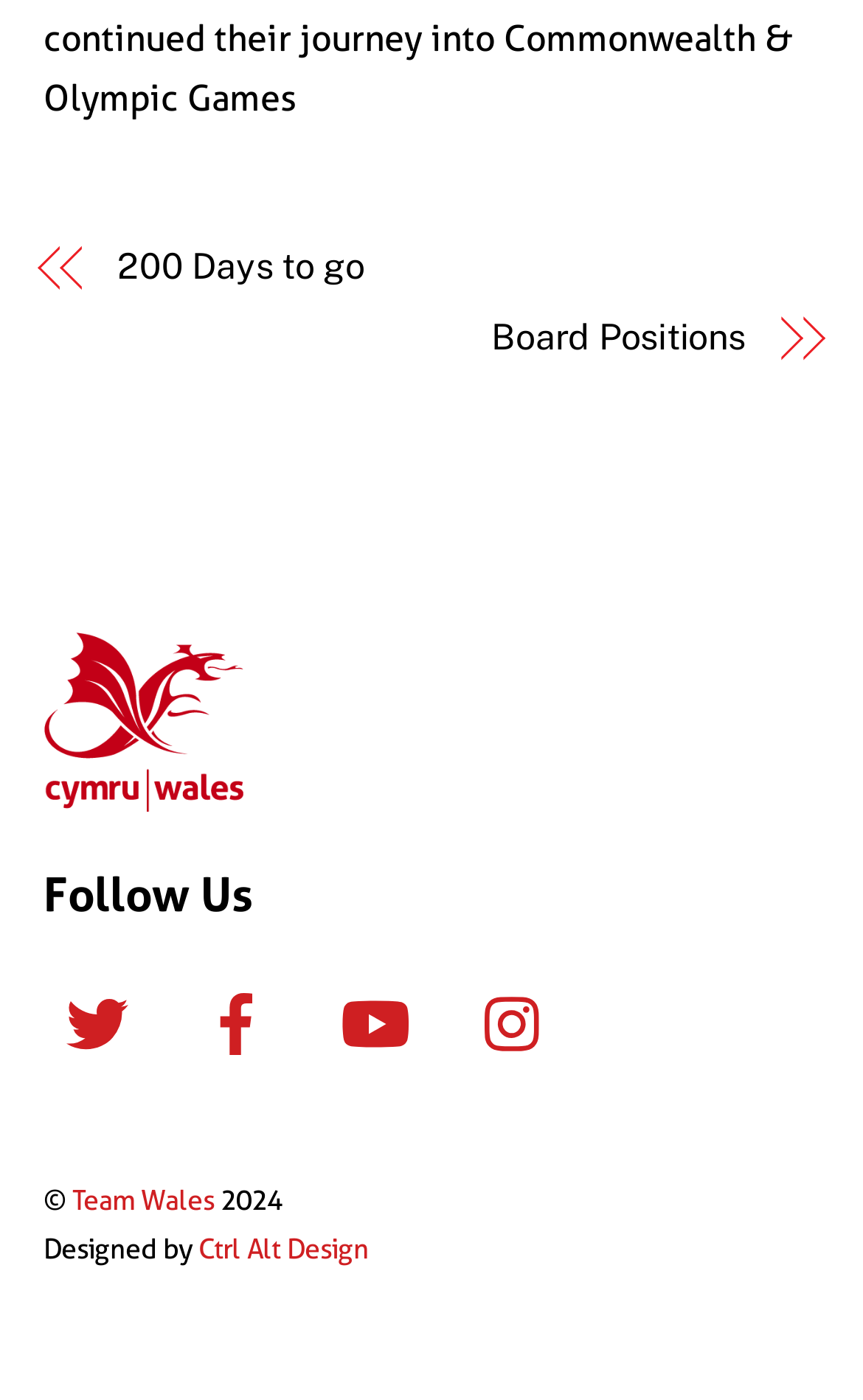How many social media links are present on the webpage?
Respond to the question with a well-detailed and thorough answer.

I counted the number of link elements with images of social media platforms, which are Twitter, Facebook, YouTube, and Instagram, and found a total of 4 social media links.